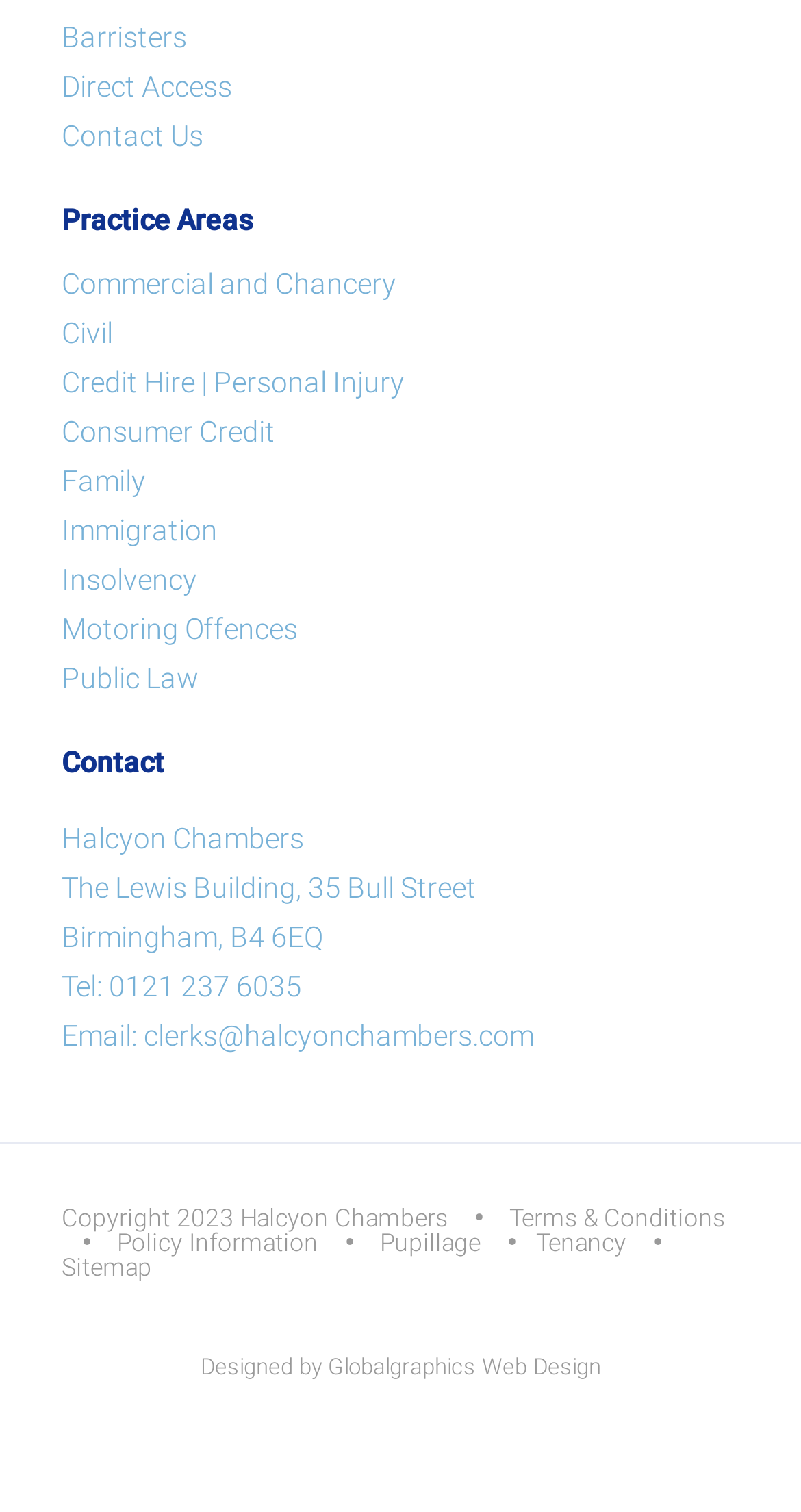Please identify the bounding box coordinates of the area I need to click to accomplish the following instruction: "View Terms & Conditions".

[0.636, 0.796, 0.905, 0.815]